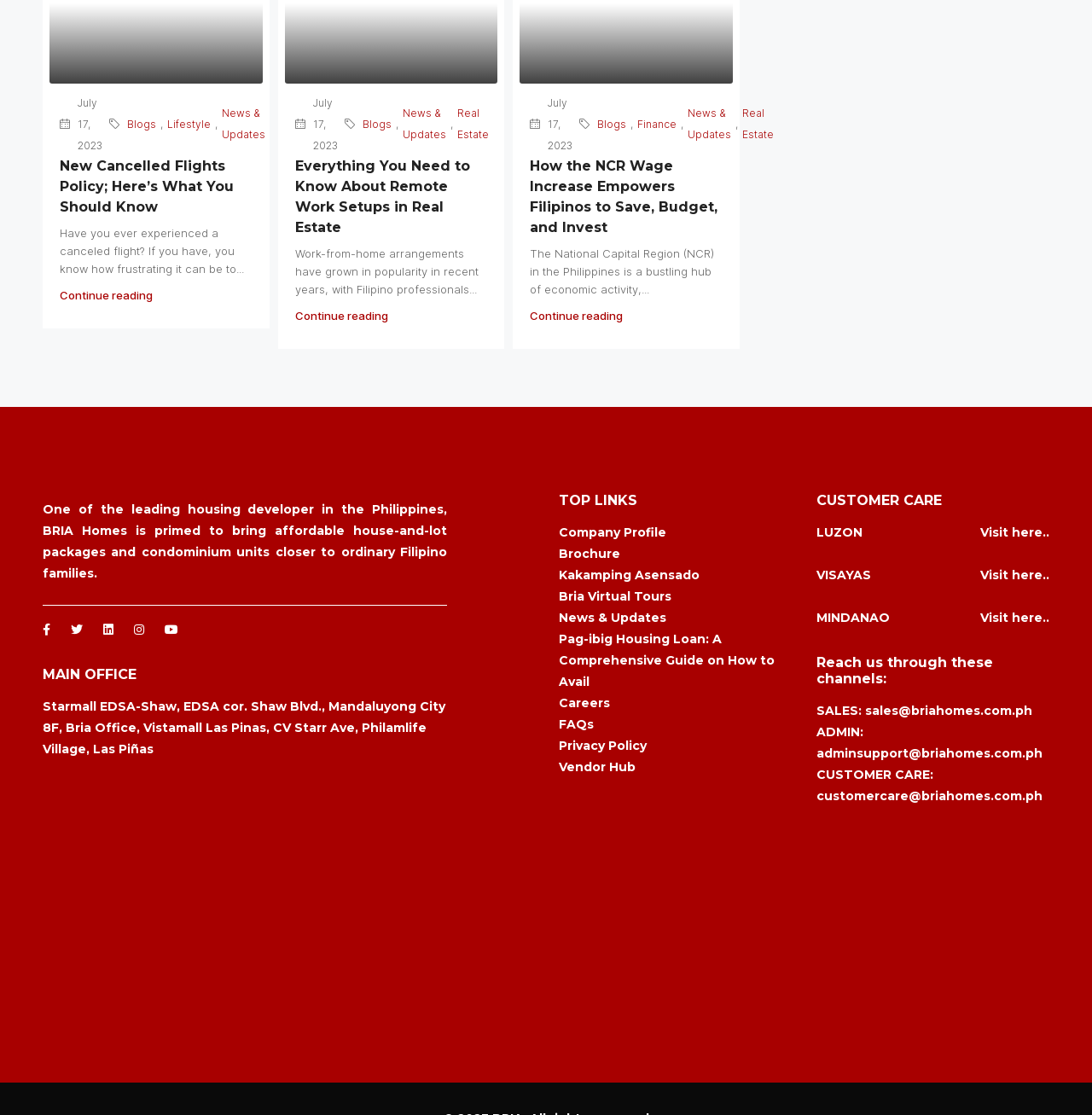From the details in the image, provide a thorough response to the question: How many social media links are there at the bottom of the page?

At the bottom of the page, there are six social media links, represented by icons, which are Facebook, Twitter, Instagram, LinkedIn, YouTube, and Pinterest.